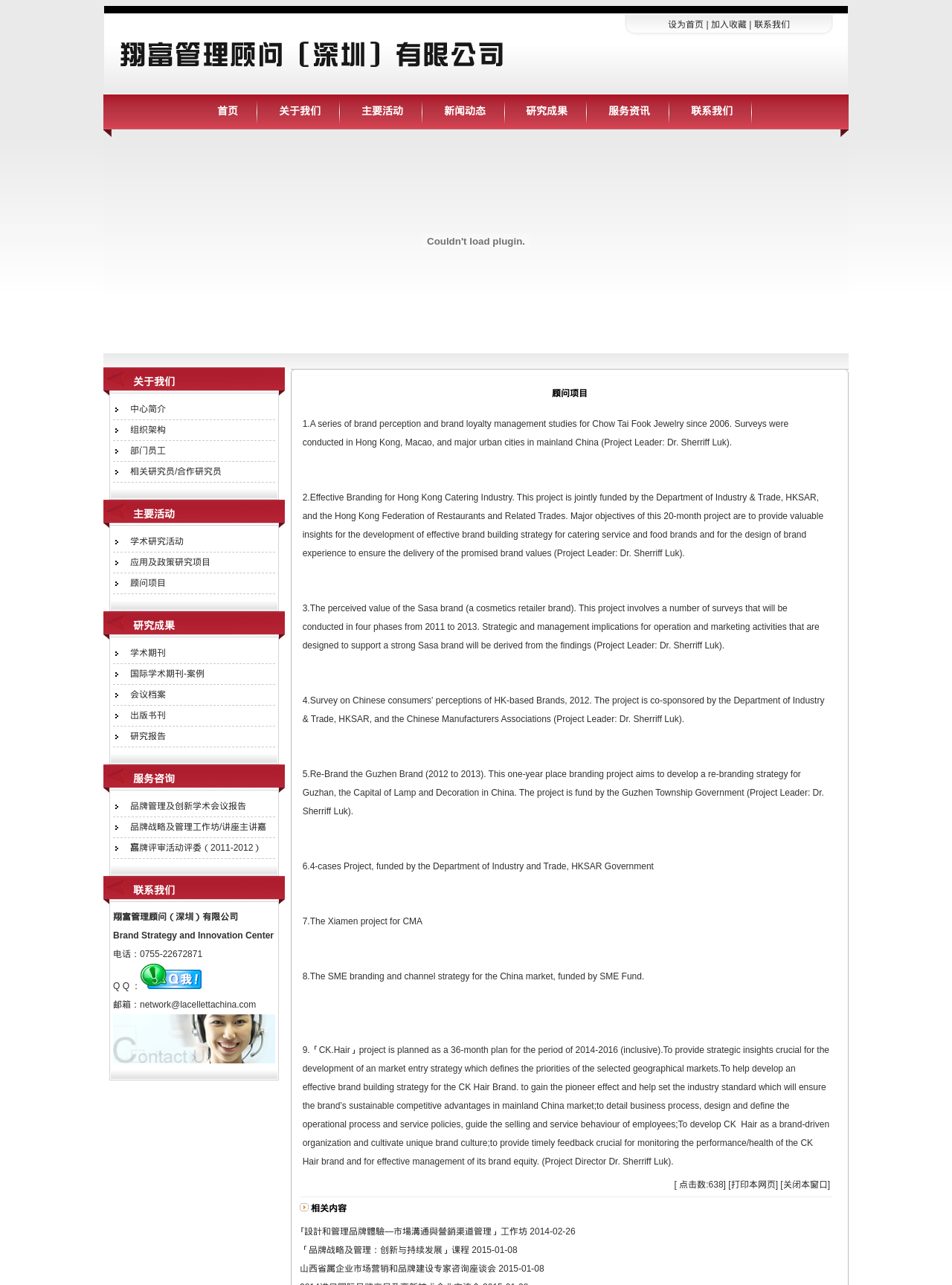What is the first item in the '主要活动' section?
Look at the screenshot and respond with a single word or phrase.

学术研究活动